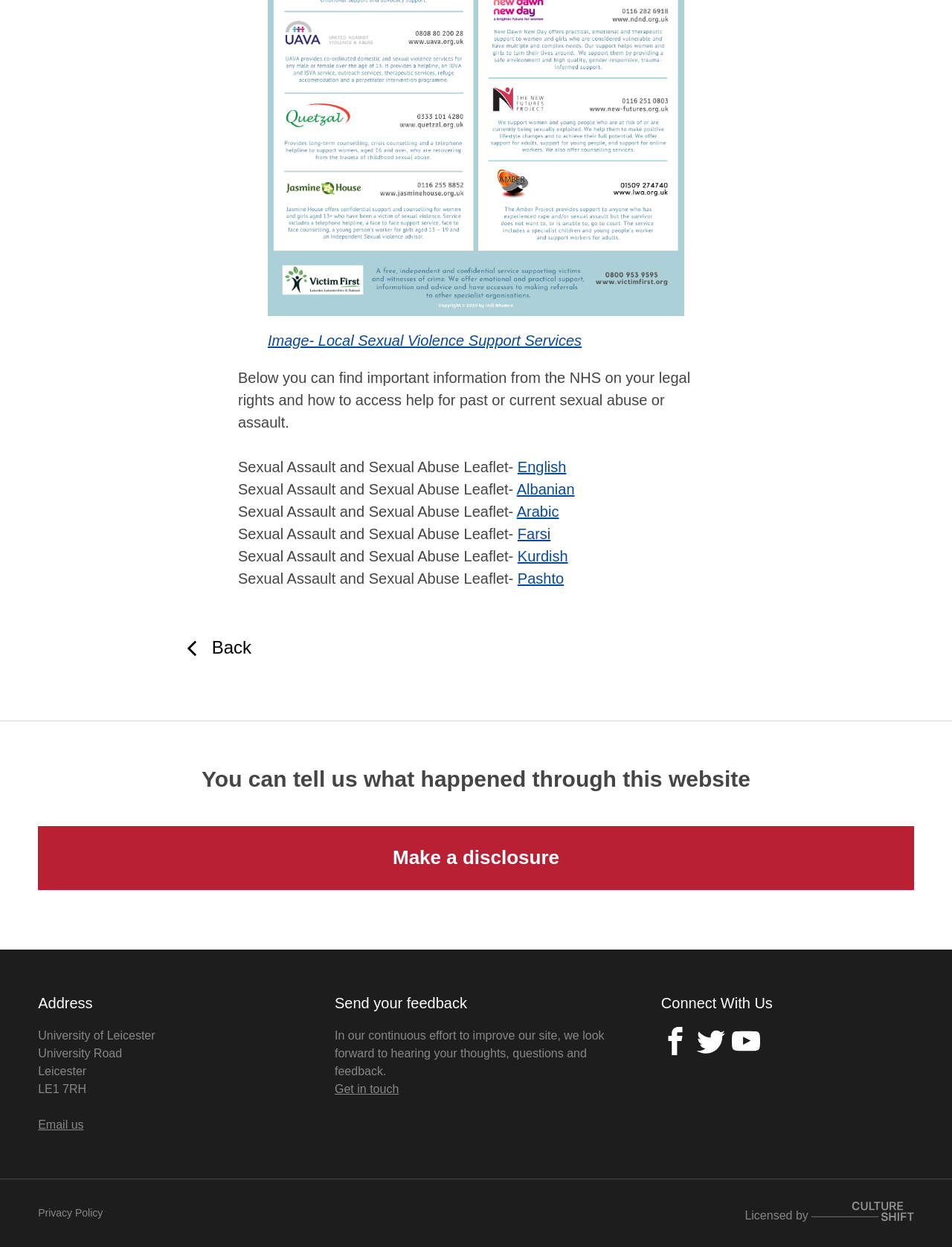Refer to the image and answer the question with as much detail as possible: What is the address of the University of Leicester?

The webpage provides the address of the University of Leicester, which is University Road, LE1 7RH, as indicated by the static text elements.